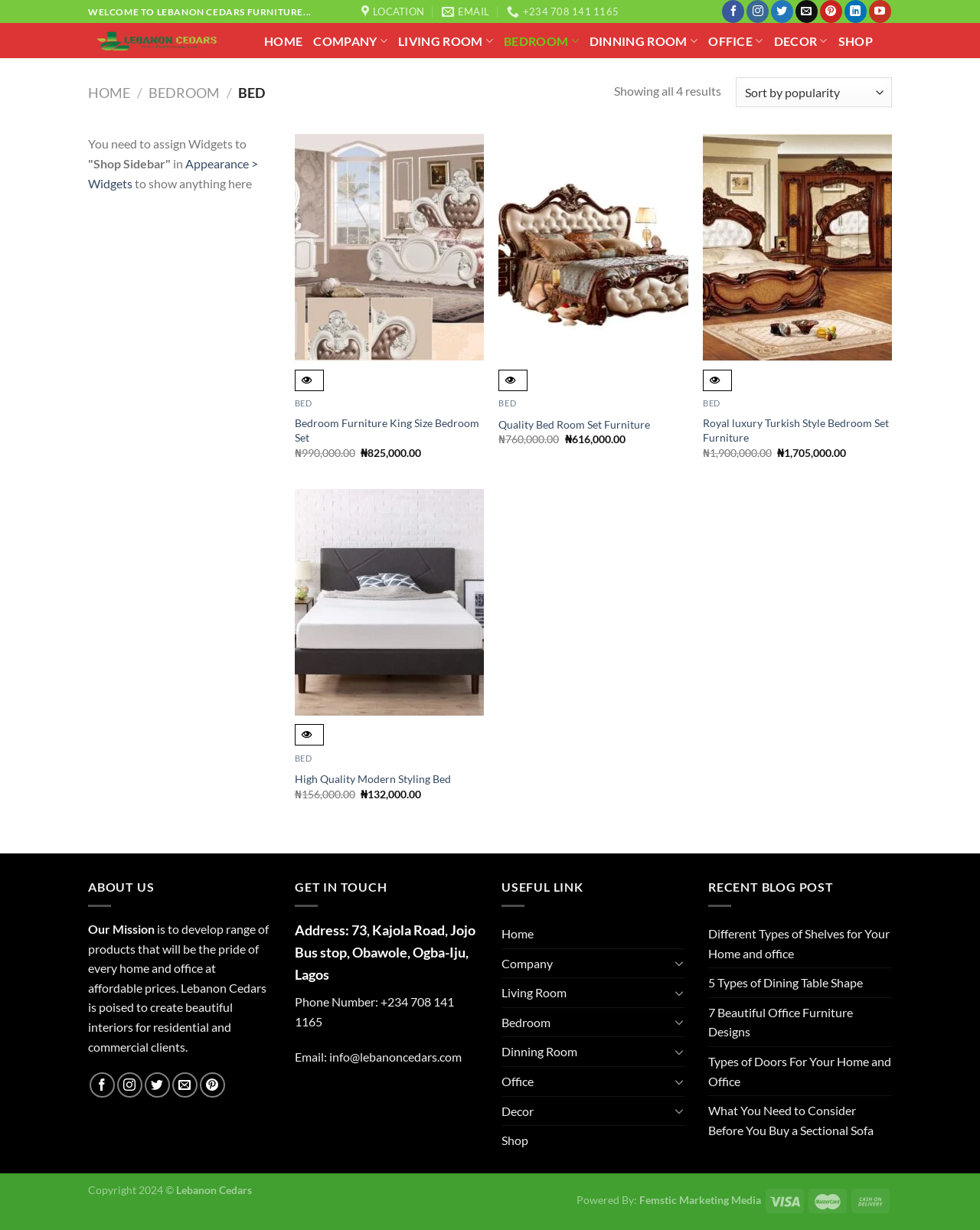Describe all the visual and textual components of the webpage comprehensively.

The webpage is an archive of beds from Lebanon Cedars International Furniture Ltd. At the top, there is a welcome message "WELCOME TO LEBANON CEDARS FURNITURE..." followed by a row of links to different locations, email, phone number, and social media icons. Below this, there is a navigation menu with links to "HOME", "COMPANY", "LIVING ROOM", "BEDROOM", "DINNING ROOM", "OFFICE", "DECOR", and "SHOP".

The main content of the page is divided into four sections, each showcasing a different bed product. Each section contains an image of the bed, a "QUICK VIEW" link, and a "Wishlist" button. The bed products are listed with their names, prices, and short descriptions. The prices are displayed with a strike-through original price and a discounted price below.

The first bed product is "bedroom furniture king size bedroom in Lagos bedroom furniture king size bedroom New In Abuja" with a price of "₦990,000.00" discounted to "₦825,000.00". The second product is "Bedroom Furniture With Wardrobe Complete in Lagos Bedroom Furniture With Wardrobe in Abuja" with a price of "₦990,000.00" discounted to "₦825,000.00". The third product is "Quality Bed Room Set Furniture" with a price of "₦760,000.00" discounted to "₦616,000.00". The fourth product is "Royal luxury Turkish Style Bedroom Set Furniture" with a price of "₦1,900,000.00" discounted to "₦1,705,000.00".